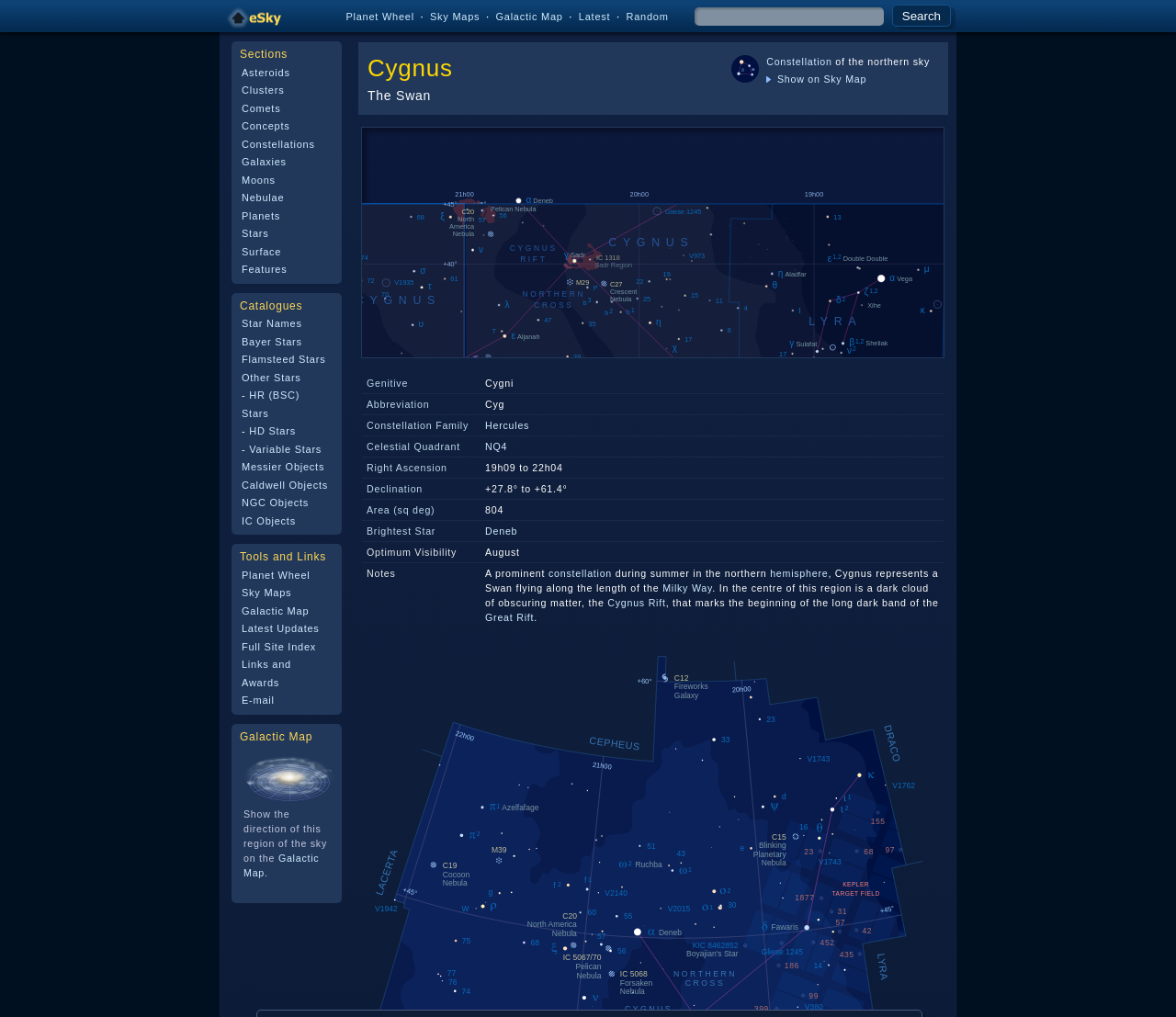Please provide the bounding box coordinates for the UI element as described: "Right Ascension". The coordinates must be four floats between 0 and 1, represented as [left, top, right, bottom].

[0.312, 0.454, 0.38, 0.465]